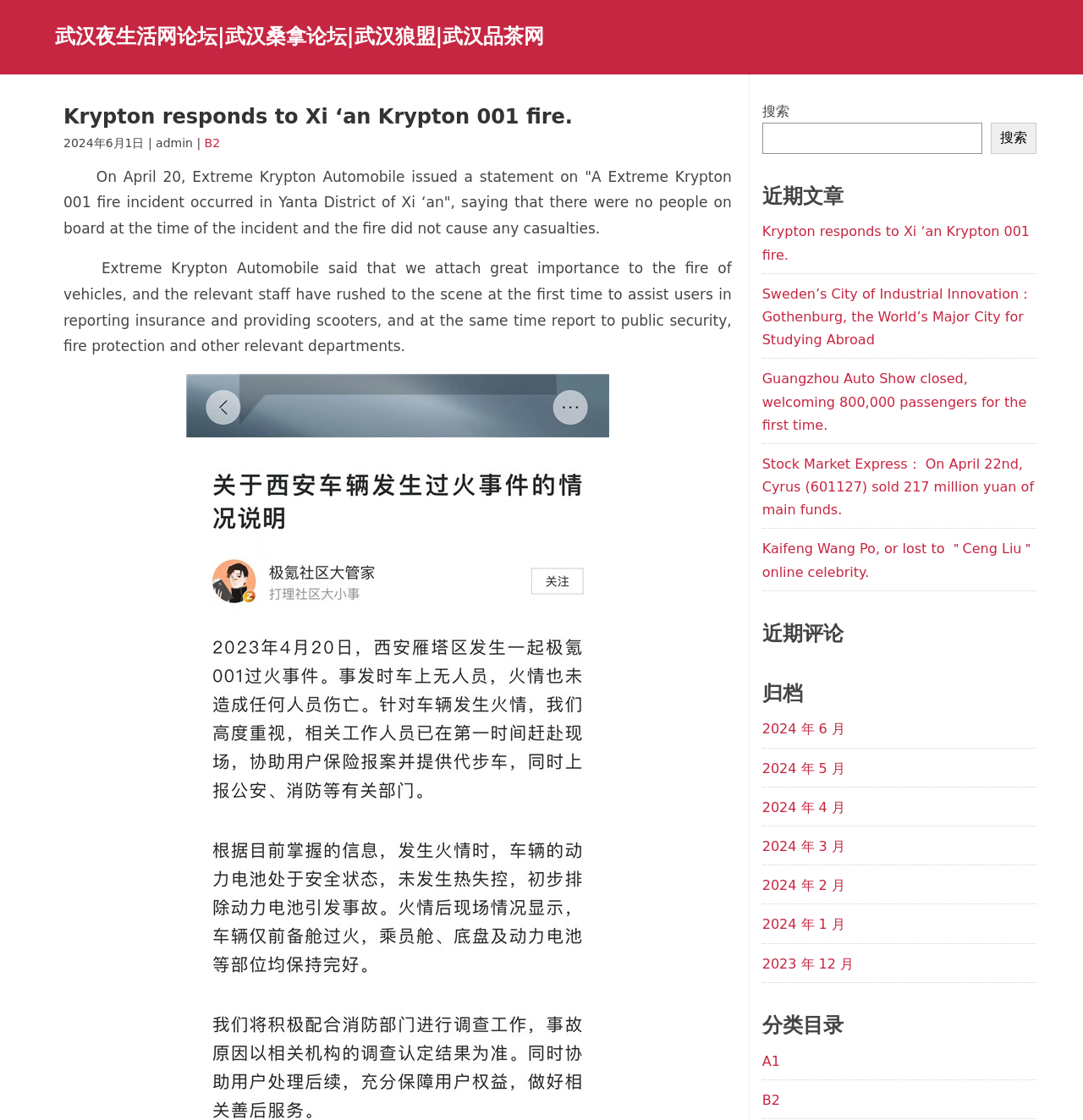What is the function of the button at the top right corner?
Observe the image and answer the question with a one-word or short phrase response.

Search button